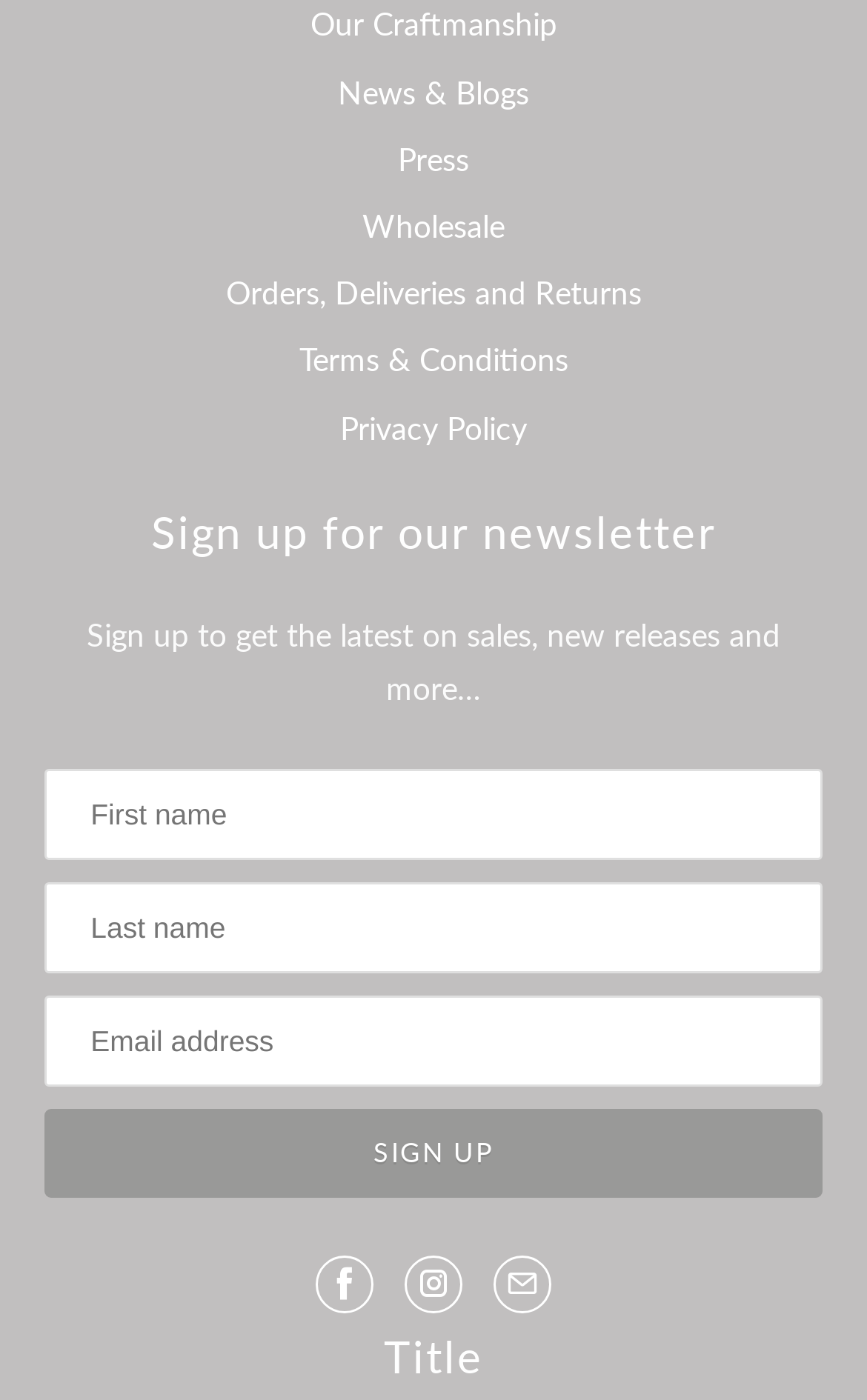Find the coordinates for the bounding box of the element with this description: "title="Email Row Pinto Knitwear"".

[0.569, 0.897, 0.636, 0.939]